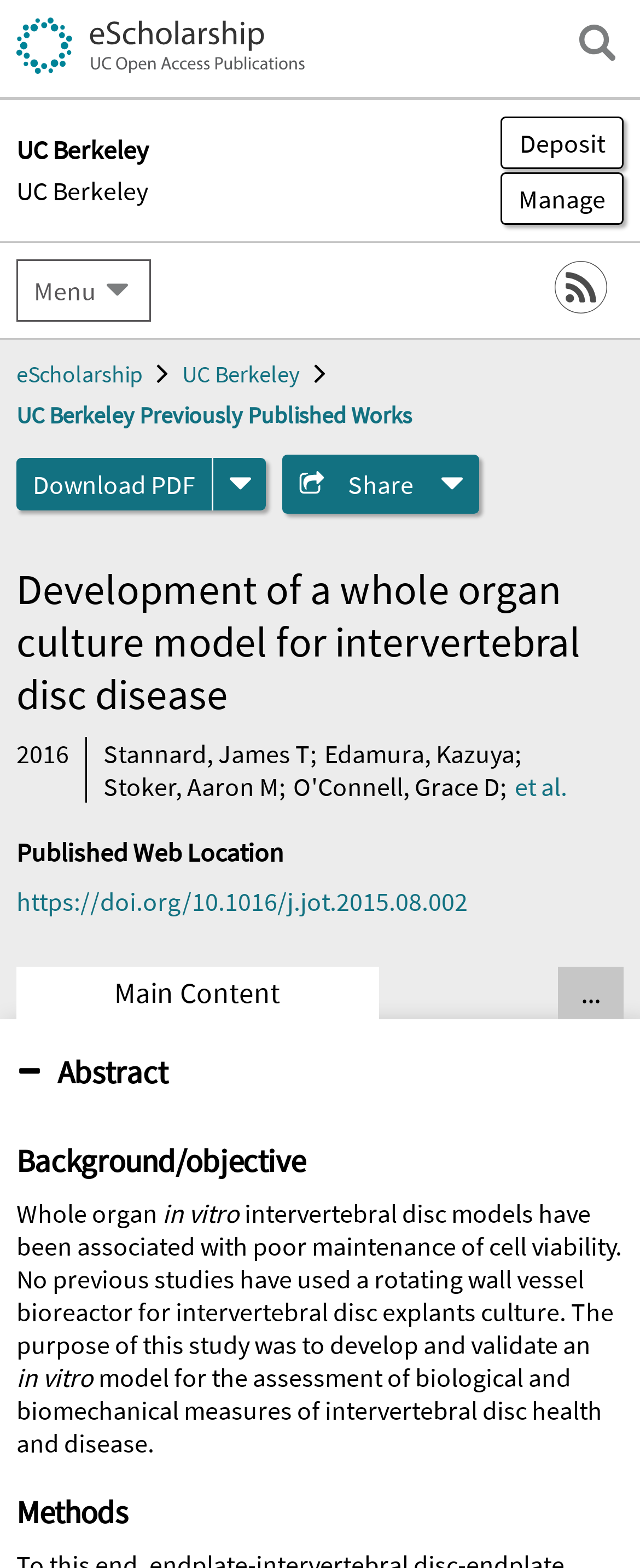Provide the bounding box coordinates of the UI element that matches the description: "UC Berkeley Previously Published Works".

[0.026, 0.306, 0.644, 0.325]